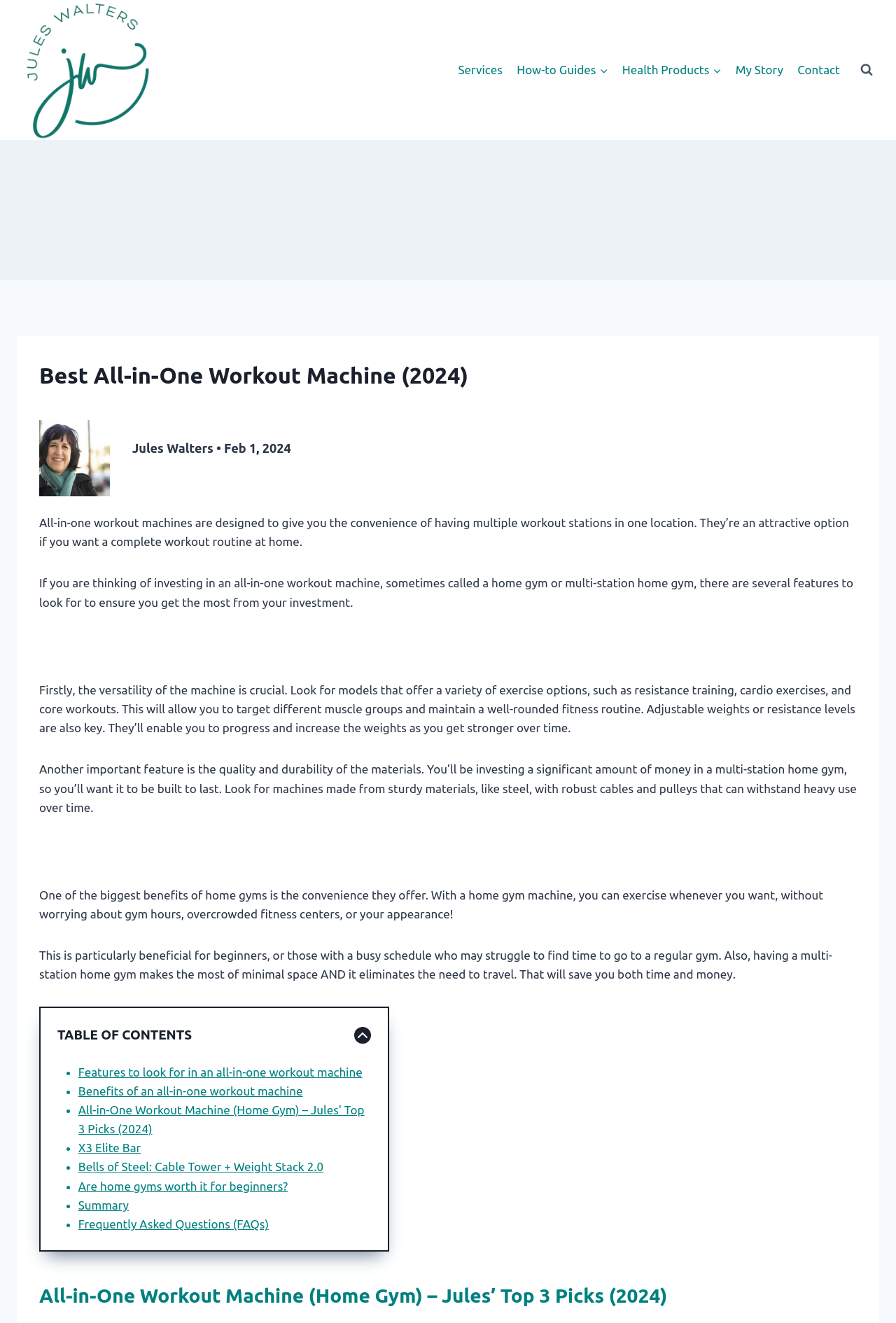From the details in the image, provide a thorough response to the question: What is the purpose of the article?

The purpose of the article is to provide the author's top picks of all-in-one workout machines, which is evident from the heading 'All-in-One Workout Machine (Home Gym) – Jules’ Top 3 Picks (2024)' and the content of the article that discusses the features and benefits of all-in-one workout machines and provides recommendations.